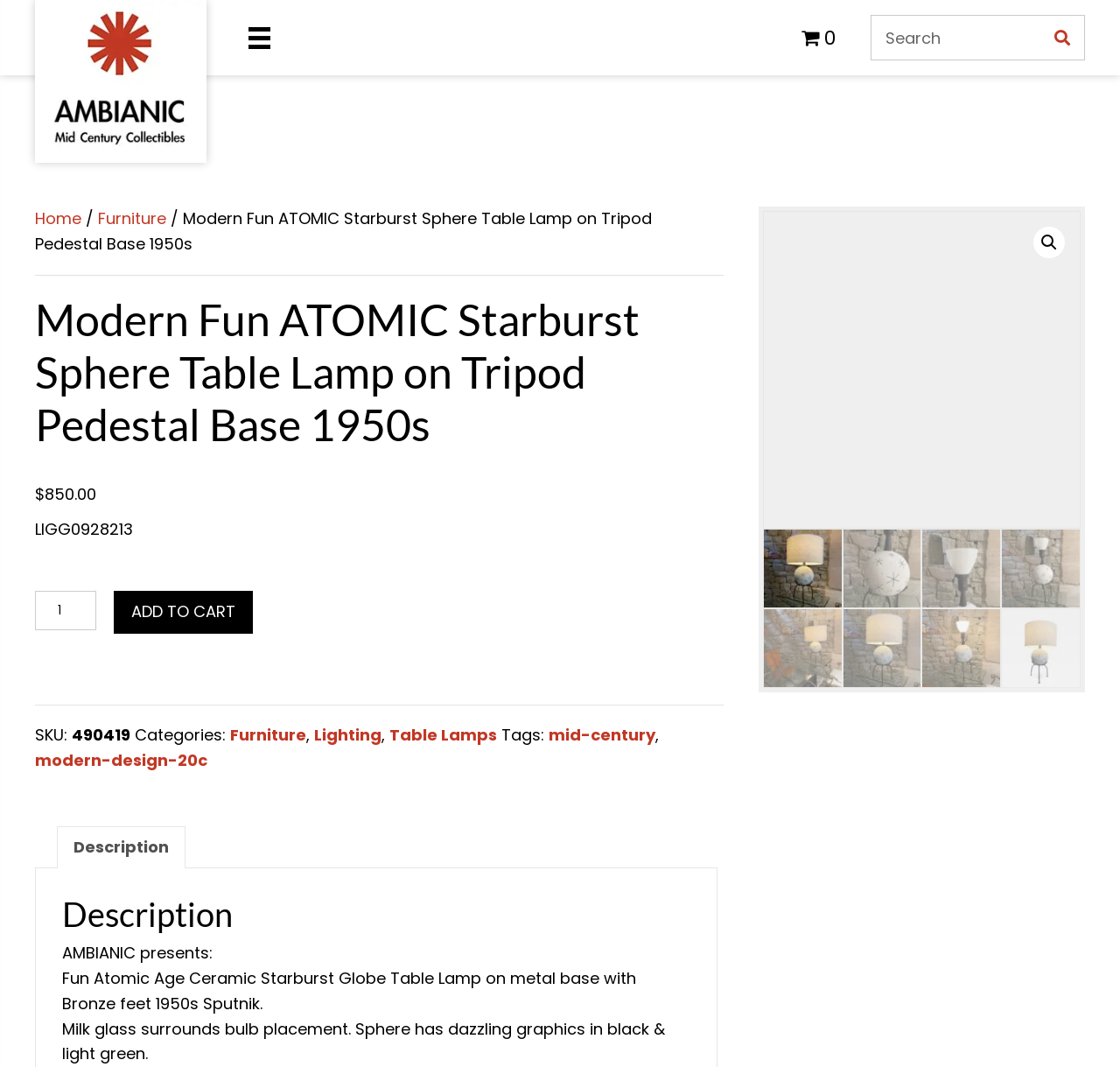What is the SKU of this product?
Please respond to the question with a detailed and thorough explanation.

The SKU of the product can be found on the webpage, specifically in the section where the product details are displayed. The SKU is listed as '490419'.